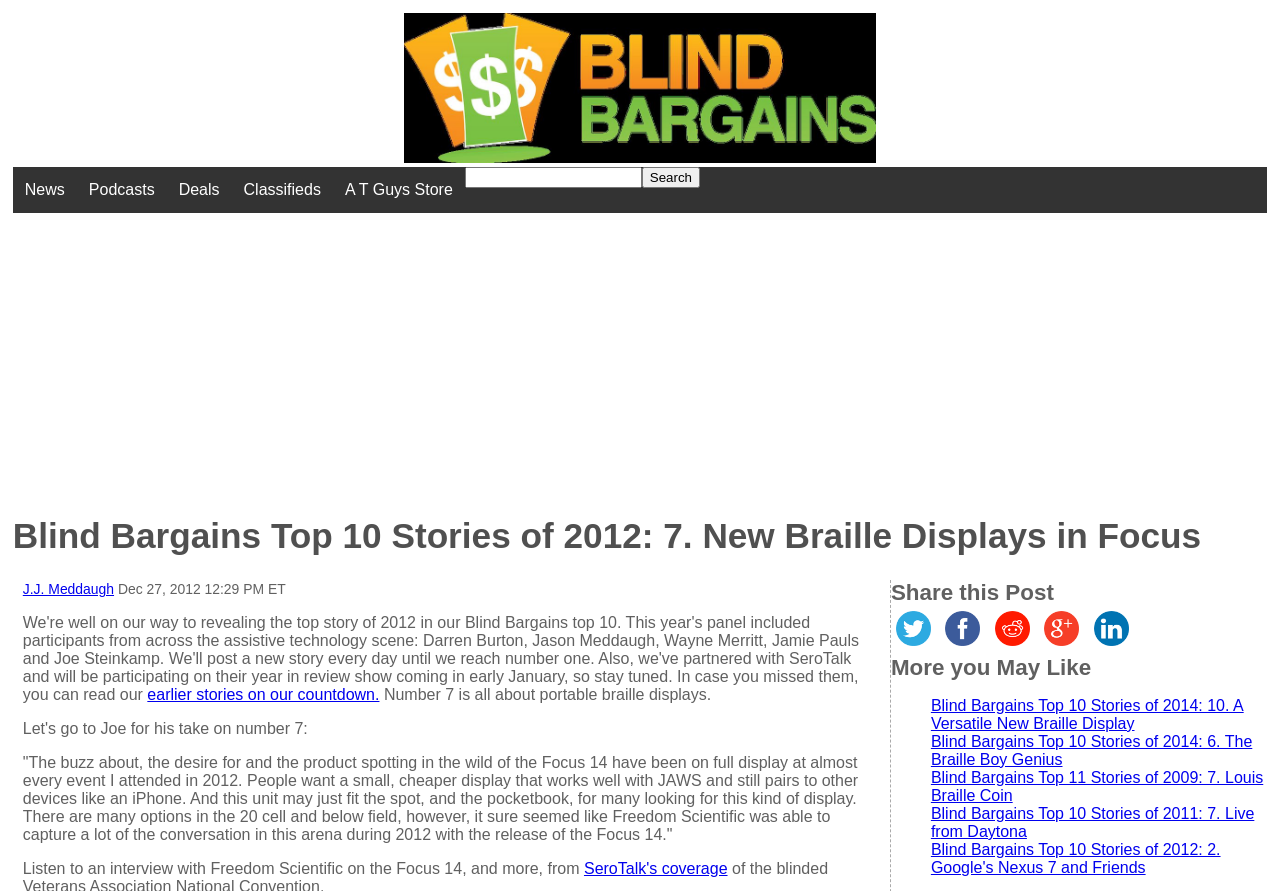What is the release date of the Focus 14?
Look at the image and answer the question with a single word or phrase.

Not specified